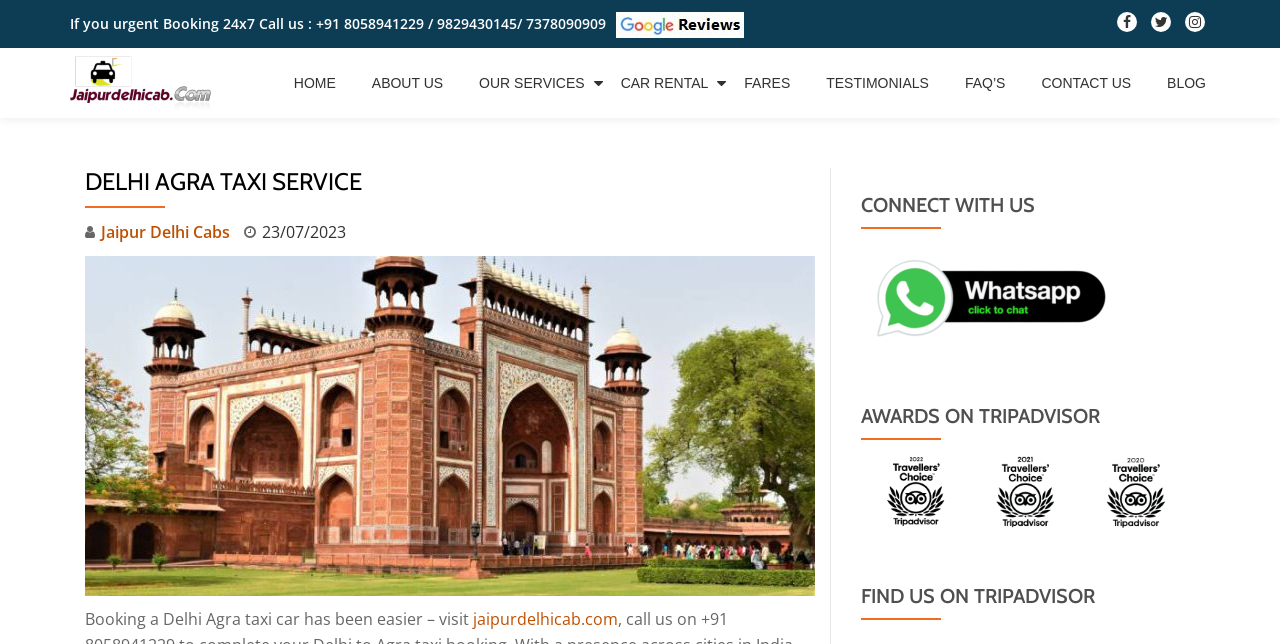Highlight the bounding box coordinates of the element you need to click to perform the following instruction: "Check the Google reviews."

[0.473, 0.01, 0.581, 0.044]